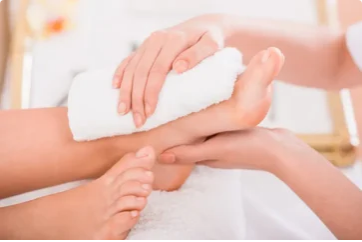What is the foot wrapped in?
Please answer the question with a detailed response using the information from the screenshot.

According to the caption, one person is gently holding a foot wrapped in a soft white towel, which suggests that the foot is wrapped in a soft white towel.